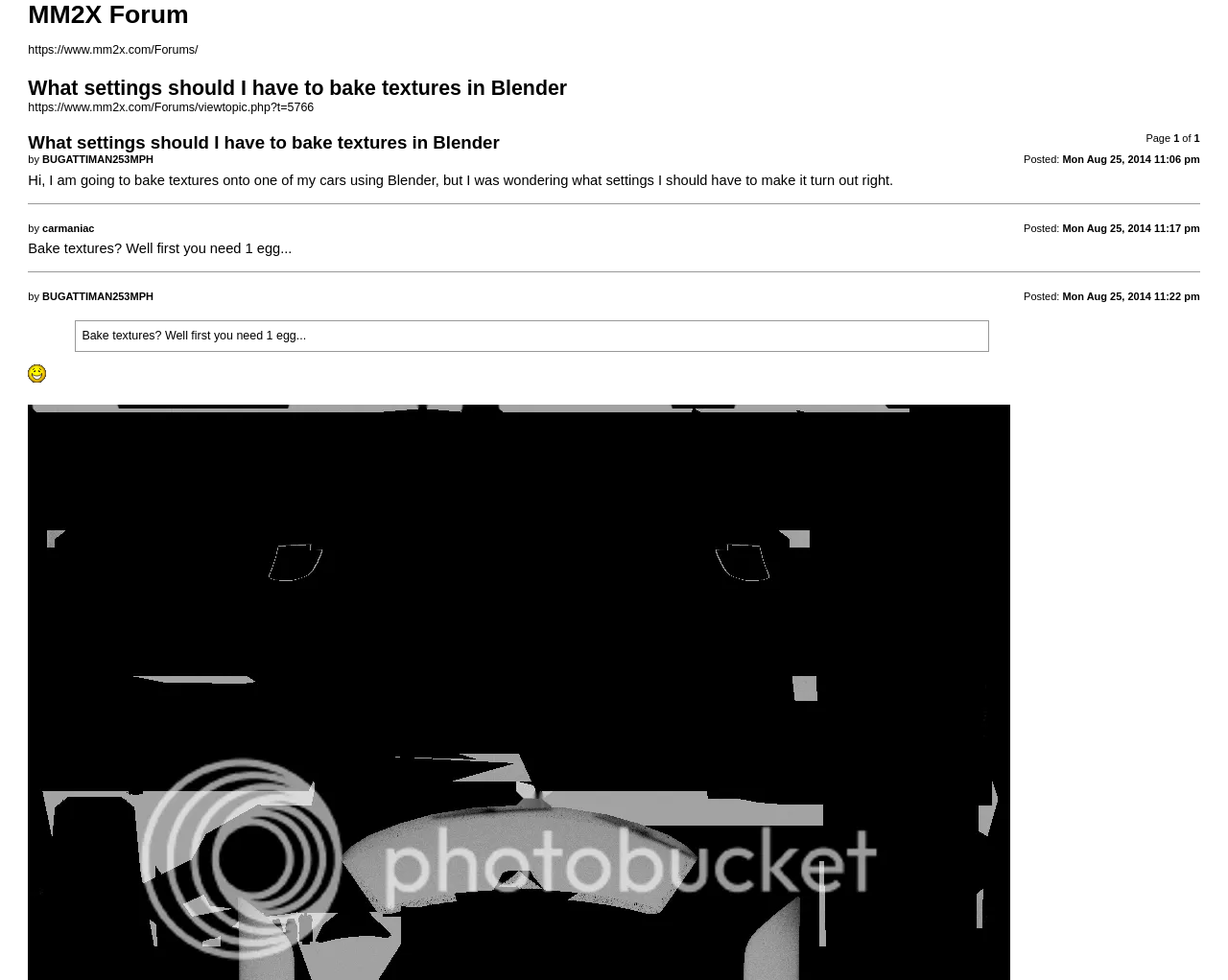Using the element description https://www.mm2x.com/Forums/, predict the bounding box coordinates for the UI element. Provide the coordinates in (top-left x, top-left y, bottom-right x, bottom-right y) format with values ranging from 0 to 1.

[0.023, 0.044, 0.161, 0.058]